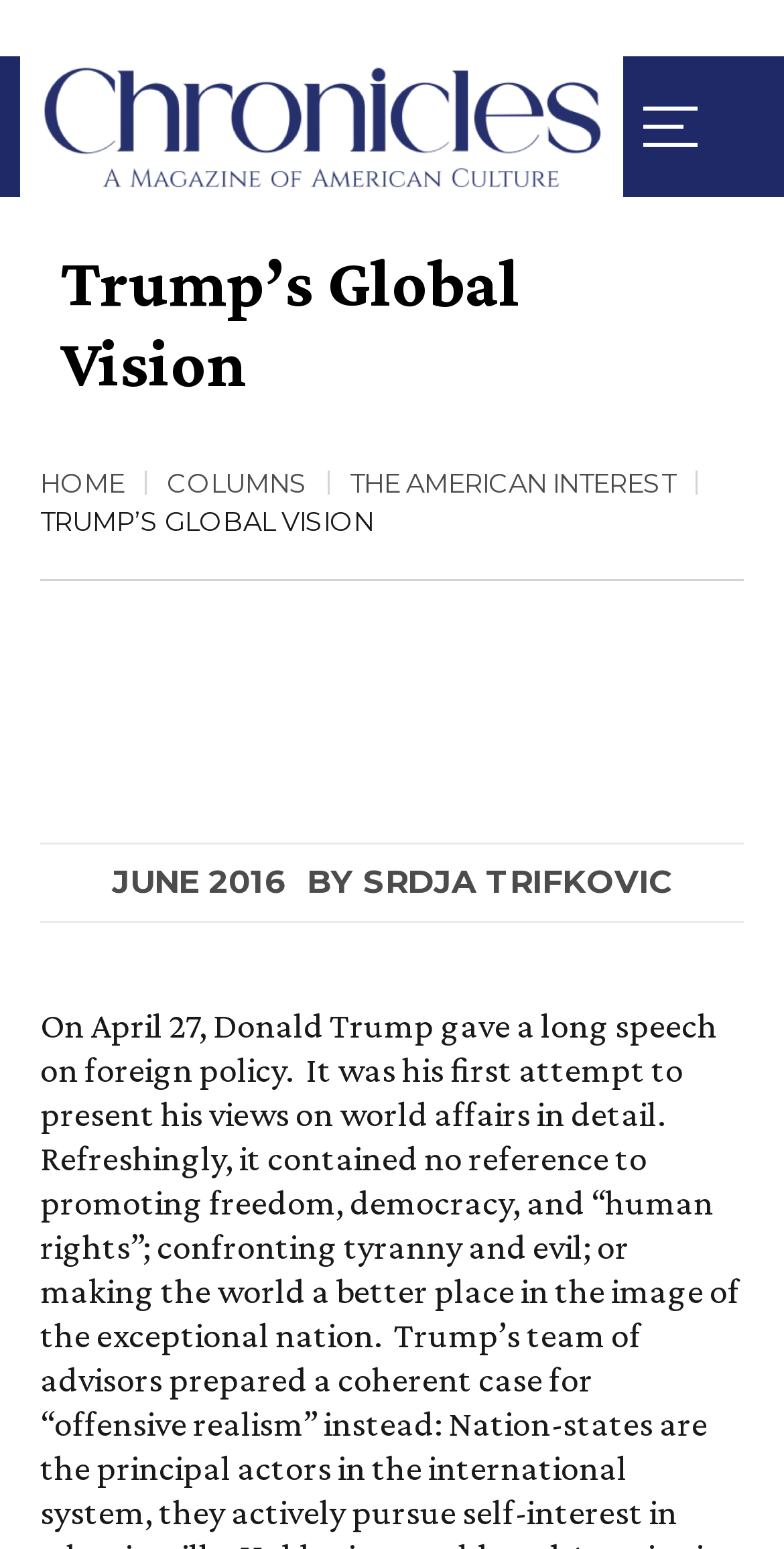Consider the image and give a detailed and elaborate answer to the question: 
Is there a dropdown menu?

I can see a link with the text 'Dropdown Menu' and an image with the same description, which suggests that it is a dropdown menu.